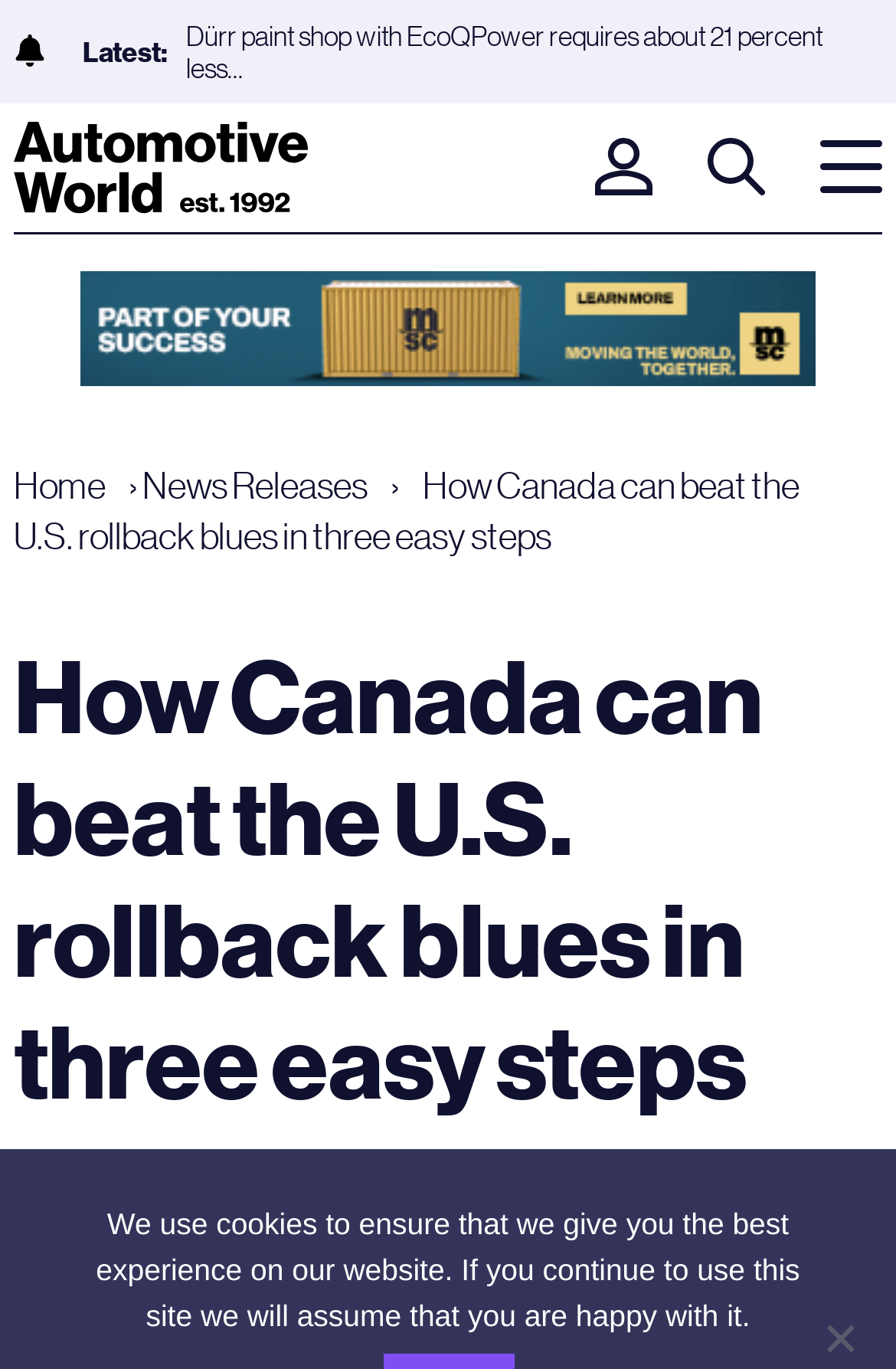Determine the bounding box coordinates for the area that should be clicked to carry out the following instruction: "Login to the website".

[0.664, 0.101, 0.728, 0.143]